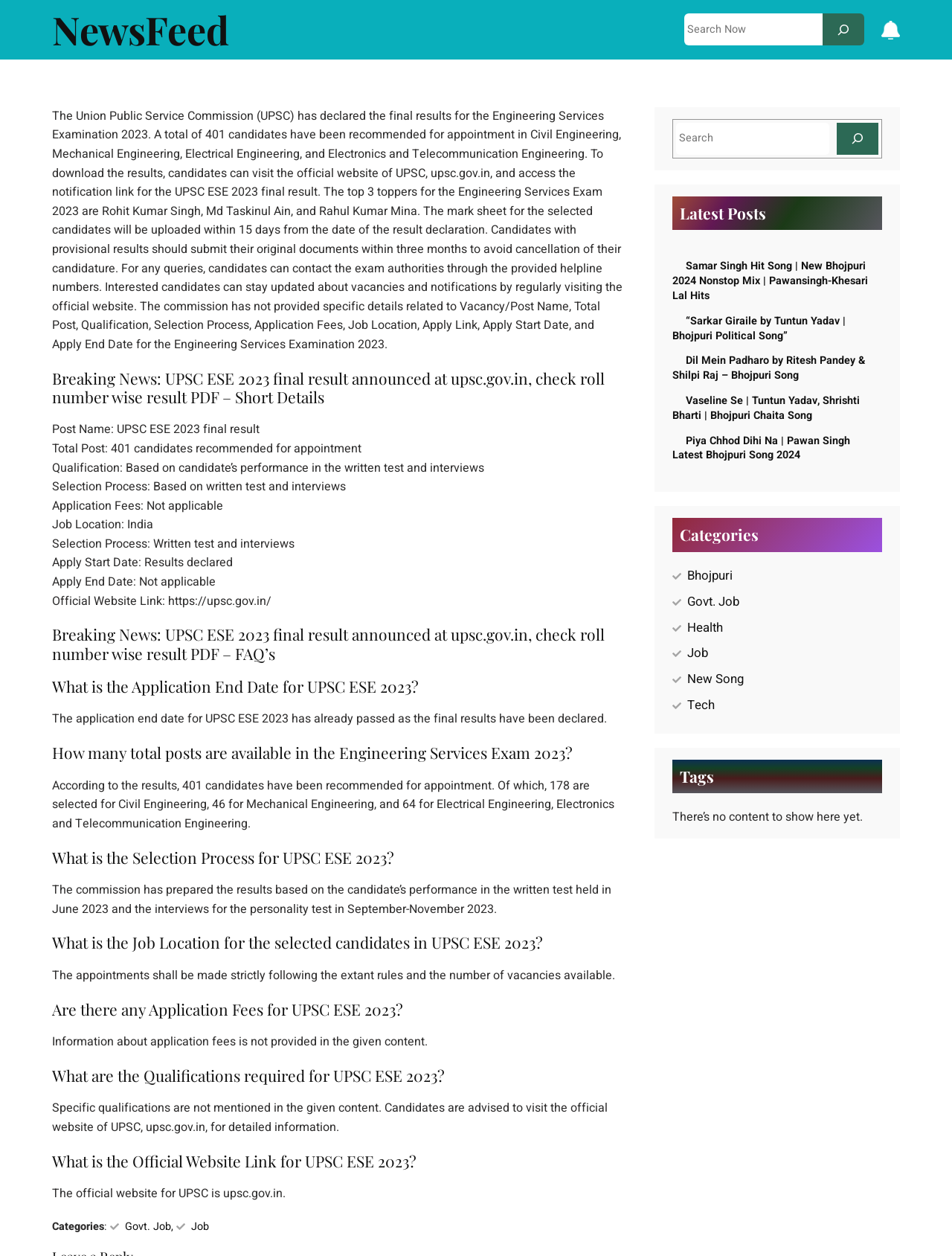What is the total number of candidates recommended for appointment?
Provide a detailed and well-explained answer to the question.

The answer can be found in the section 'Breaking News: UPSC ESE 2023 final result announced at upsc.gov.in, check roll number wise result PDF – Short Details' where it is mentioned that 'Total Post: 401 candidates recommended for appointment'.